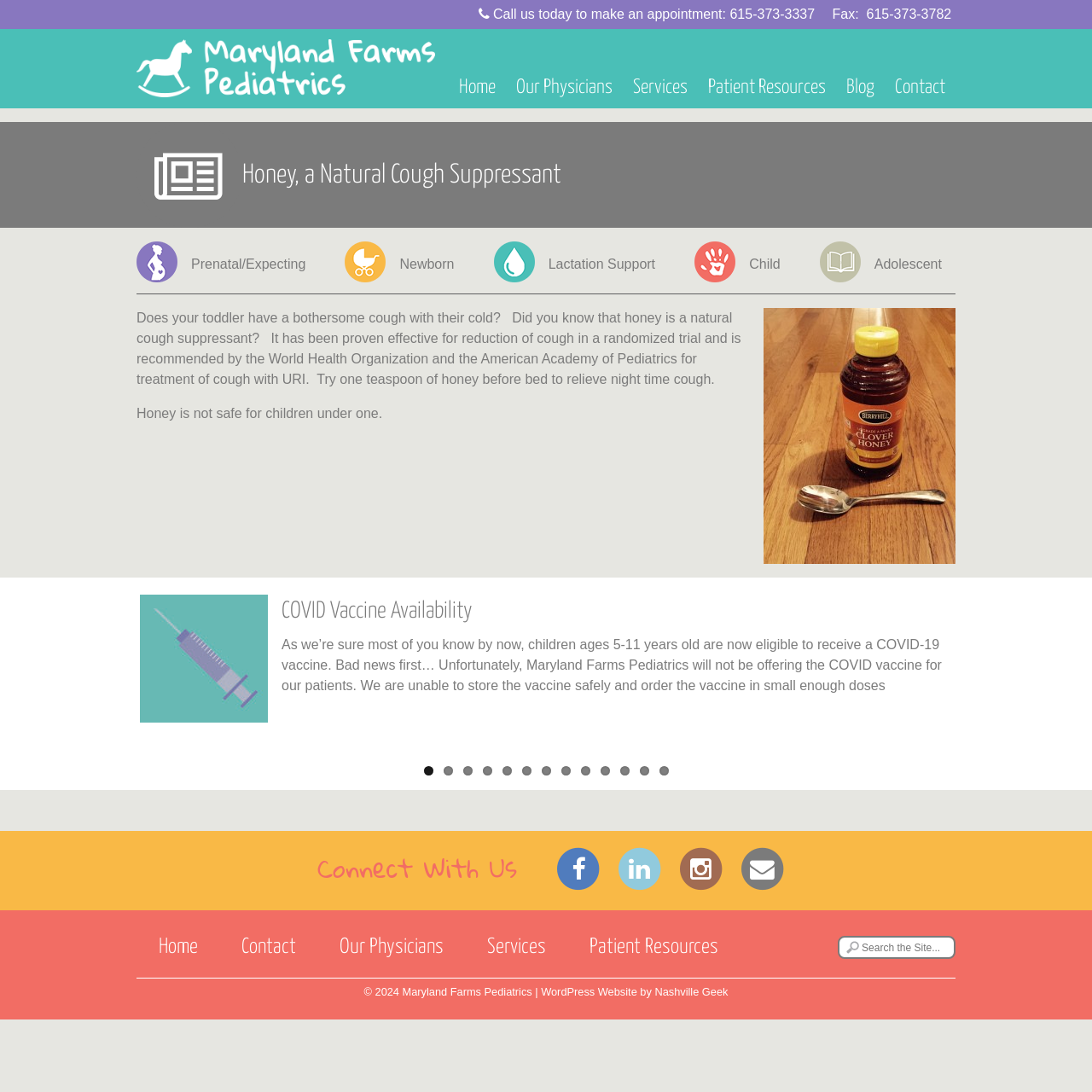Provide the bounding box coordinates of the HTML element described by the text: "615-373-3337". The coordinates should be in the format [left, top, right, bottom] with values between 0 and 1.

[0.668, 0.004, 0.746, 0.022]